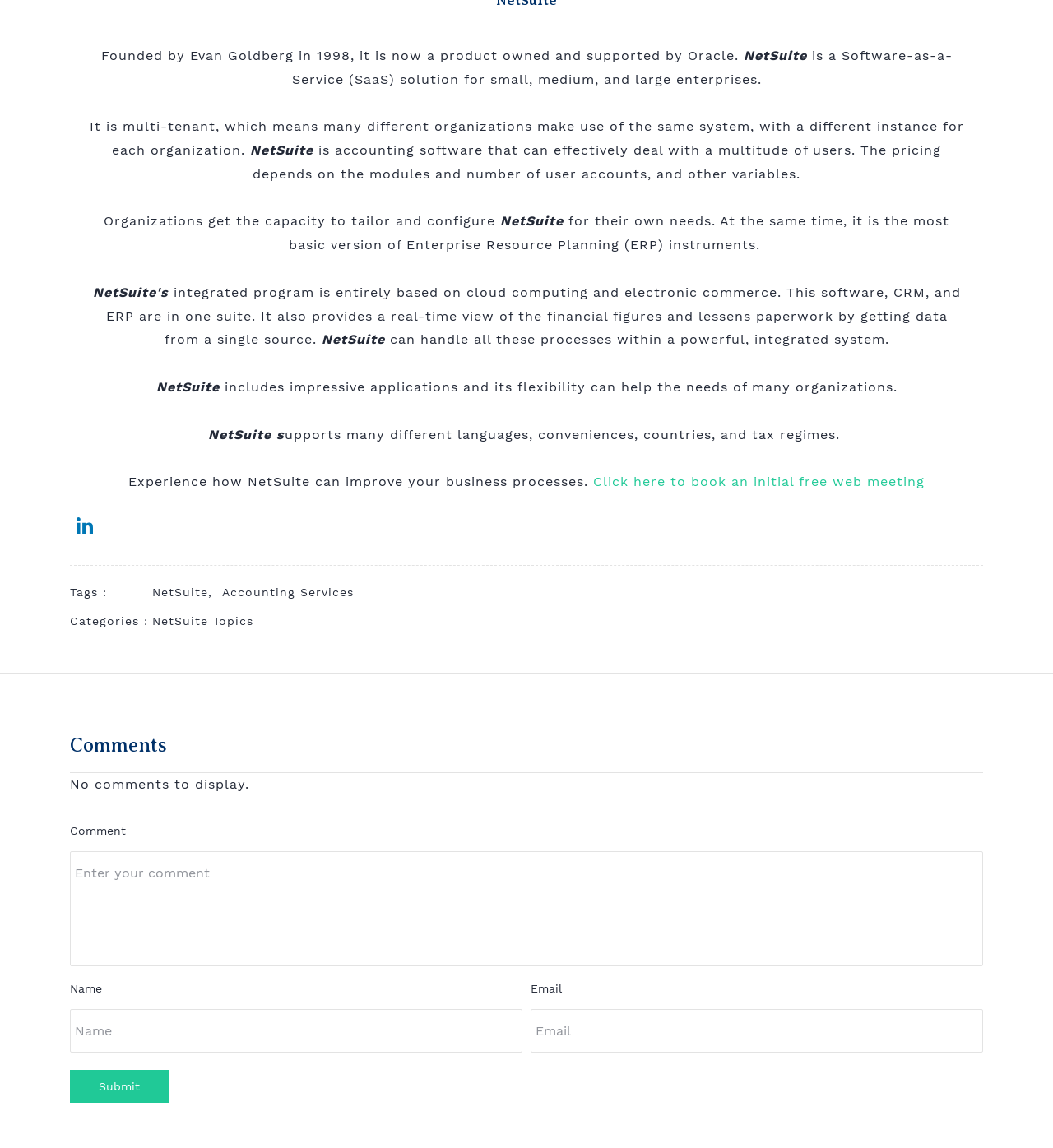What languages does NetSuite support?
Give a comprehensive and detailed explanation for the question.

The webpage mentions that NetSuite supports many different languages, conveniences, countries, and tax regimes, indicating its flexibility and adaptability to various regions and cultures.